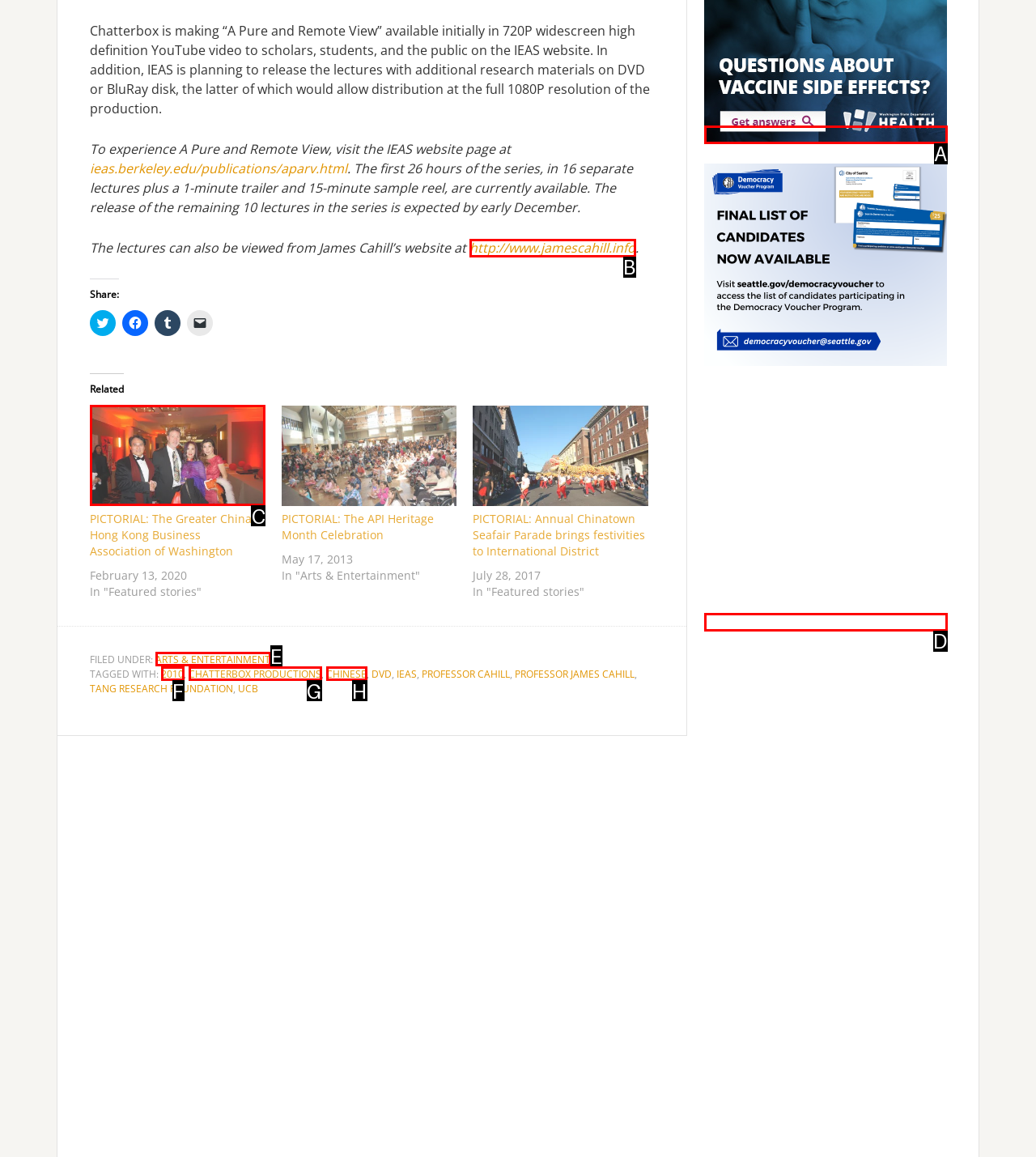From the options provided, determine which HTML element best fits the description: Chatterbox Productions. Answer with the correct letter.

G